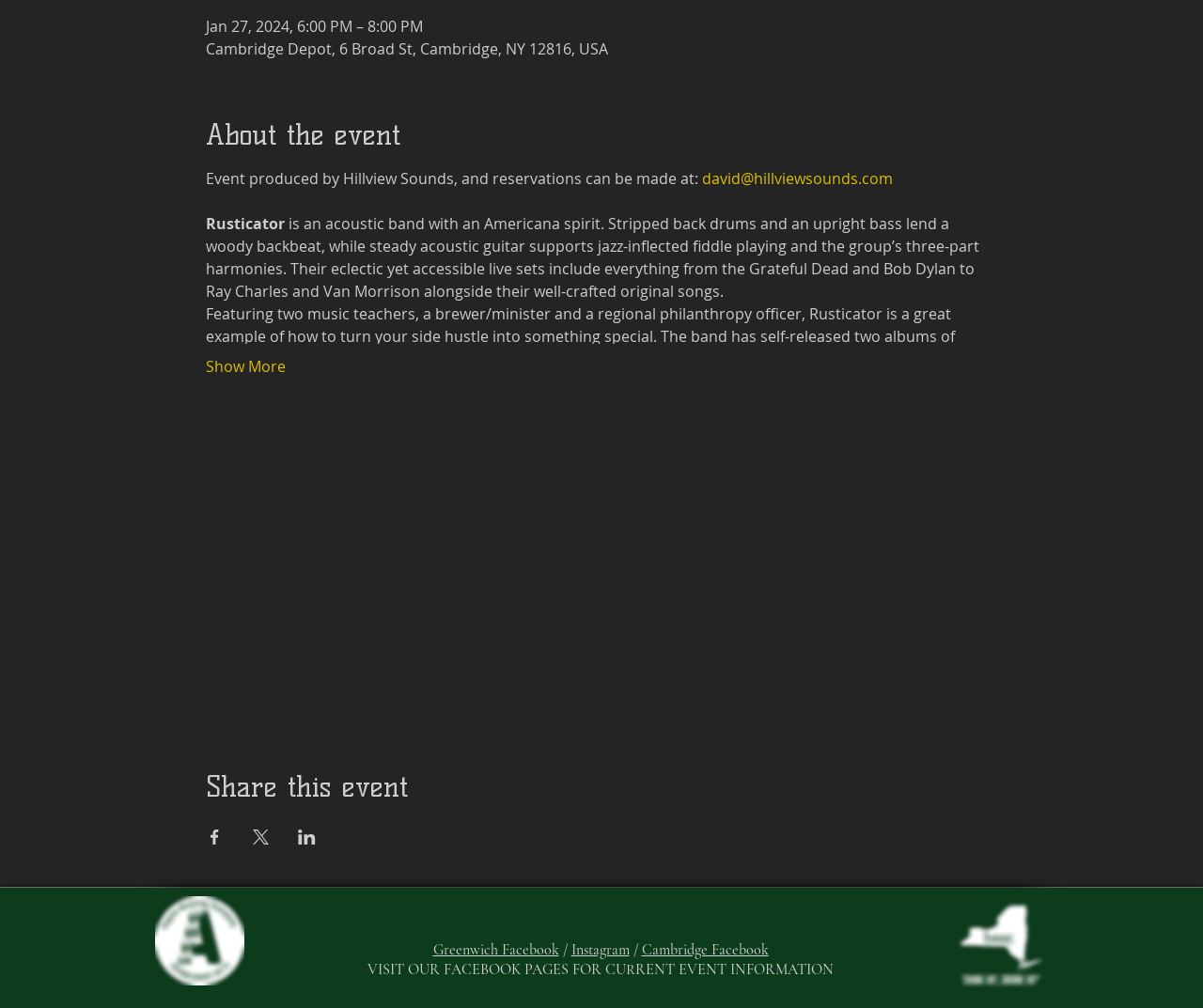What is the name of the album reviewed by Tony Califano?
Give a comprehensive and detailed explanation for the question.

I found the name of the album reviewed by Tony Califano by reading the text that quotes his review, which mentions the album 'Waiting for the Dawn'.